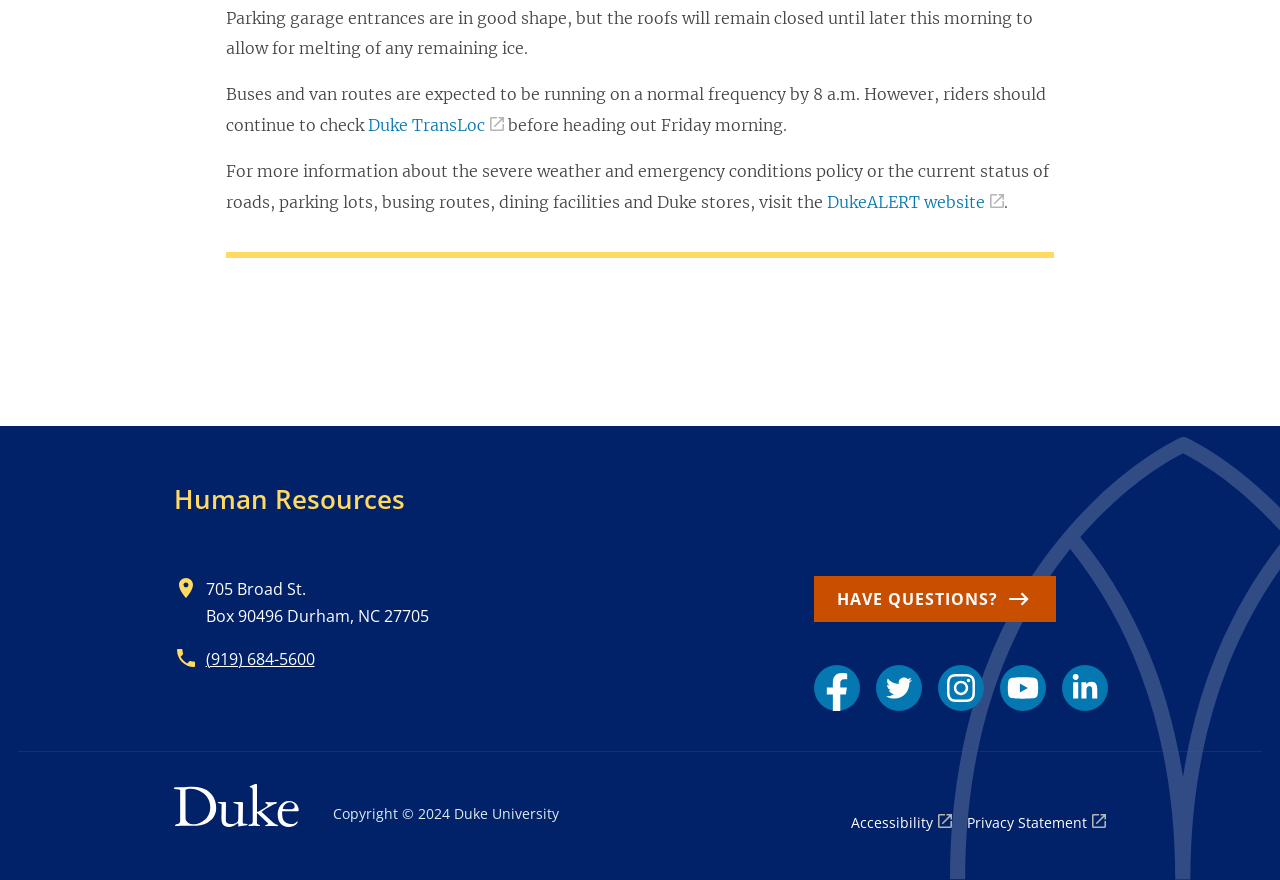Show me the bounding box coordinates of the clickable region to achieve the task as per the instruction: "Learn about RT's history".

None